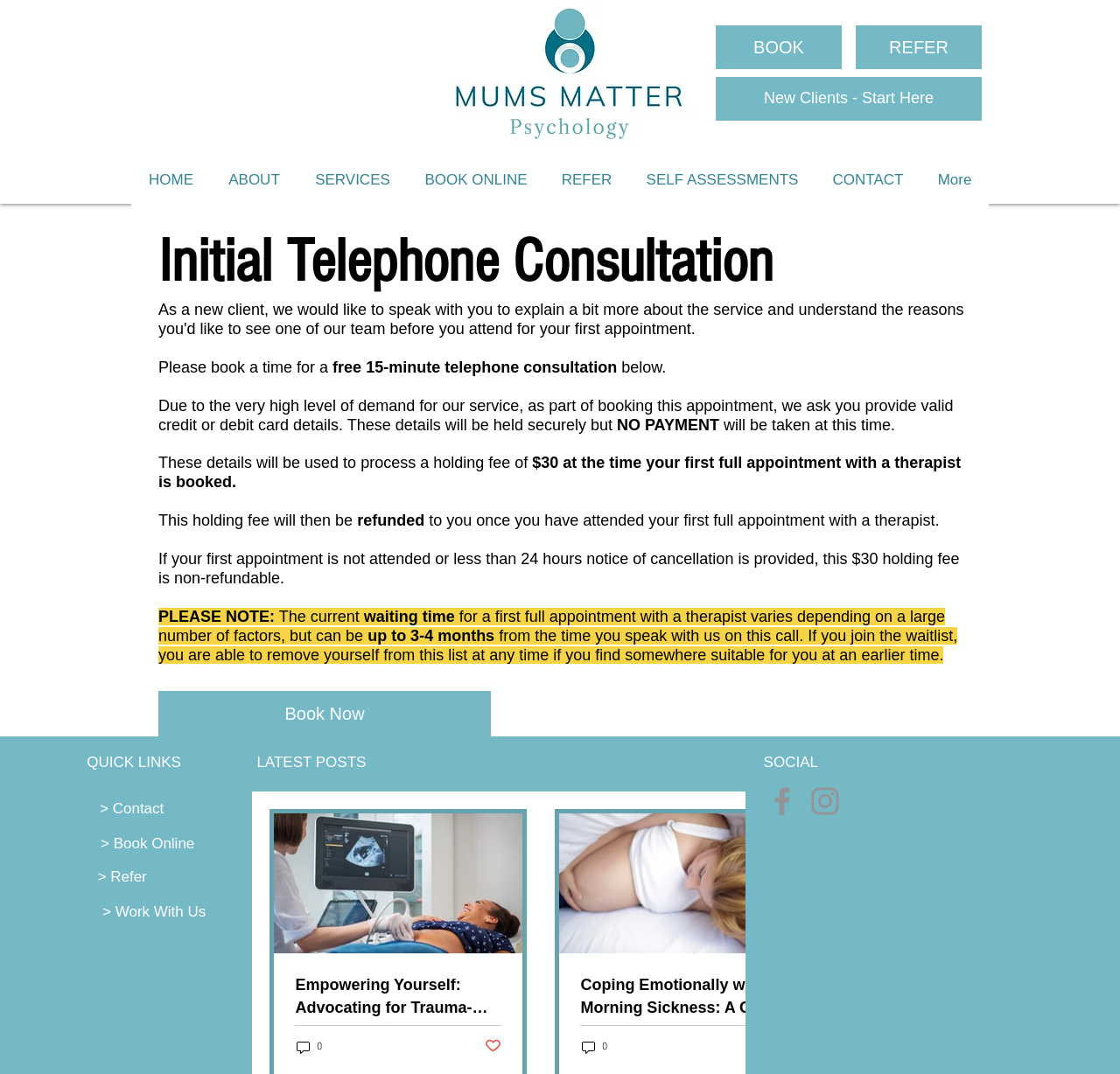What social media platforms are listed?
Please respond to the question with a detailed and well-explained answer.

The social media platforms listed are Facebook and Instagram, as shown in the 'Social Bar' section at the bottom of the webpage, where there are links to these two platforms.